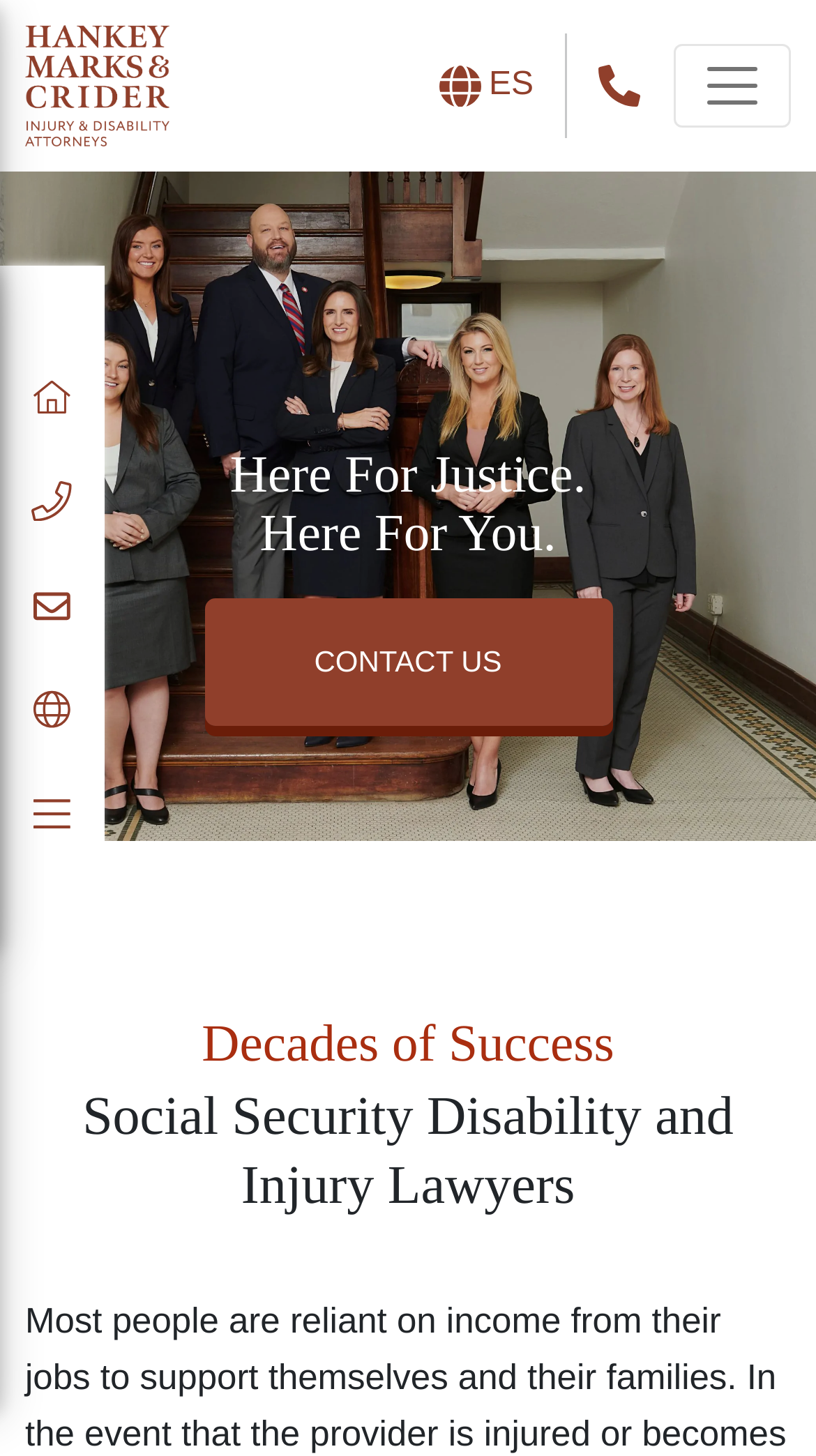Identify the bounding box coordinates for the element you need to click to achieve the following task: "Toggle the navigation menu". The coordinates must be four float values ranging from 0 to 1, formatted as [left, top, right, bottom].

[0.826, 0.03, 0.969, 0.088]